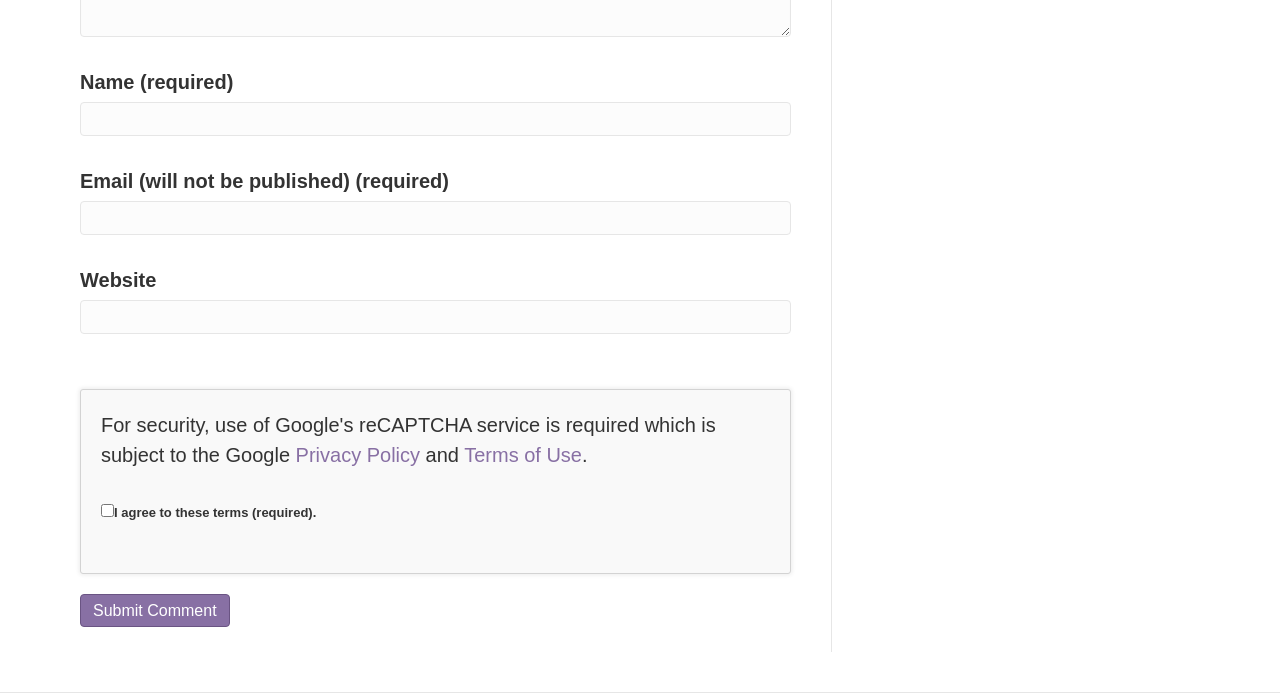Please find the bounding box for the UI component described as follows: "parent_node: Comment name="submit" value="Submit Comment"".

[0.062, 0.849, 0.179, 0.897]